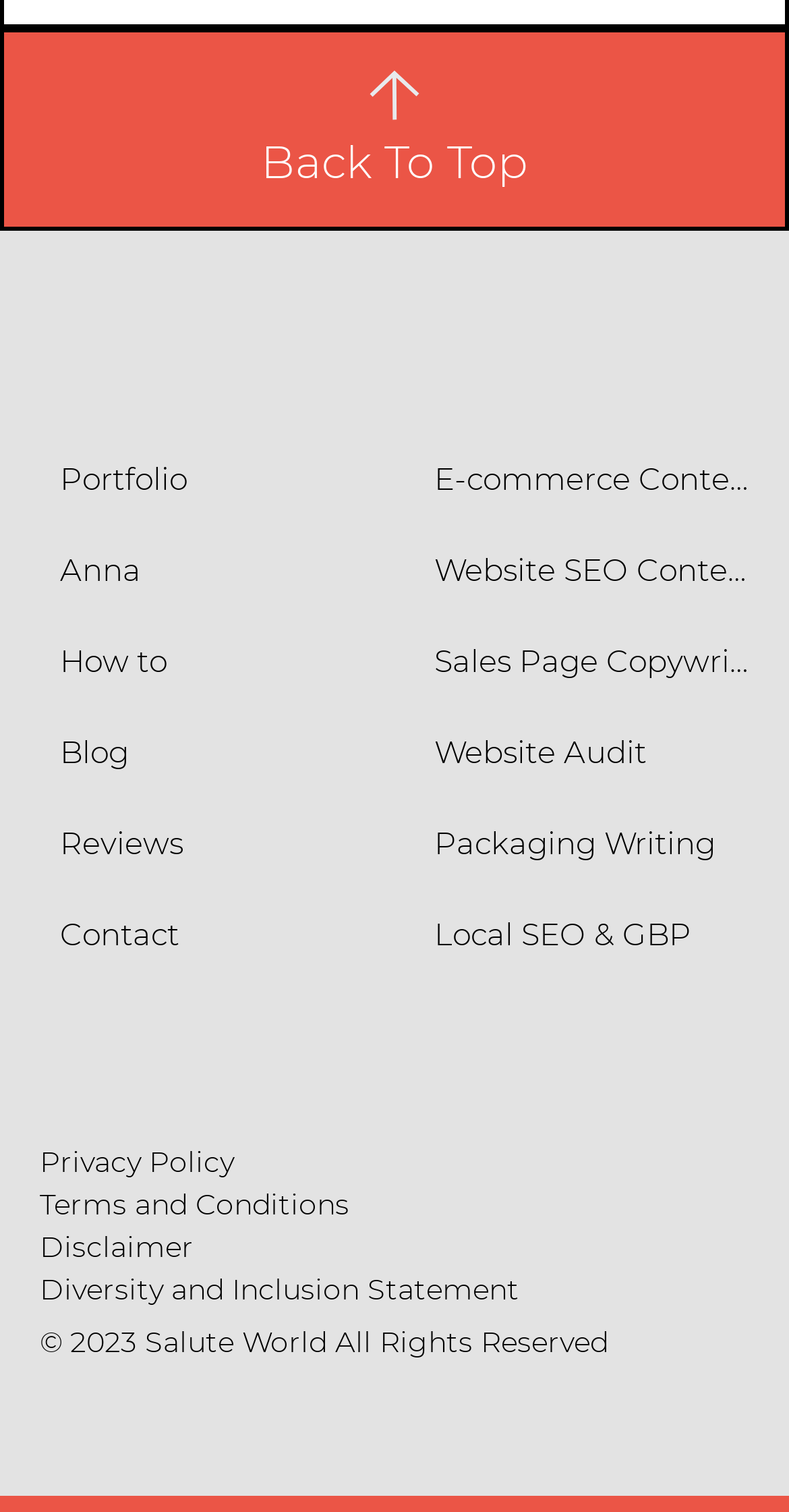Determine the bounding box coordinates of the section I need to click to execute the following instruction: "Contact us". Provide the coordinates as four float numbers between 0 and 1, i.e., [left, top, right, bottom].

[0.05, 0.588, 0.475, 0.648]